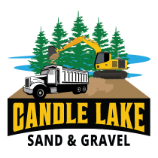Give a short answer to this question using one word or a phrase:
What color is the text 'CANDLE LAKE' in?

Yellow